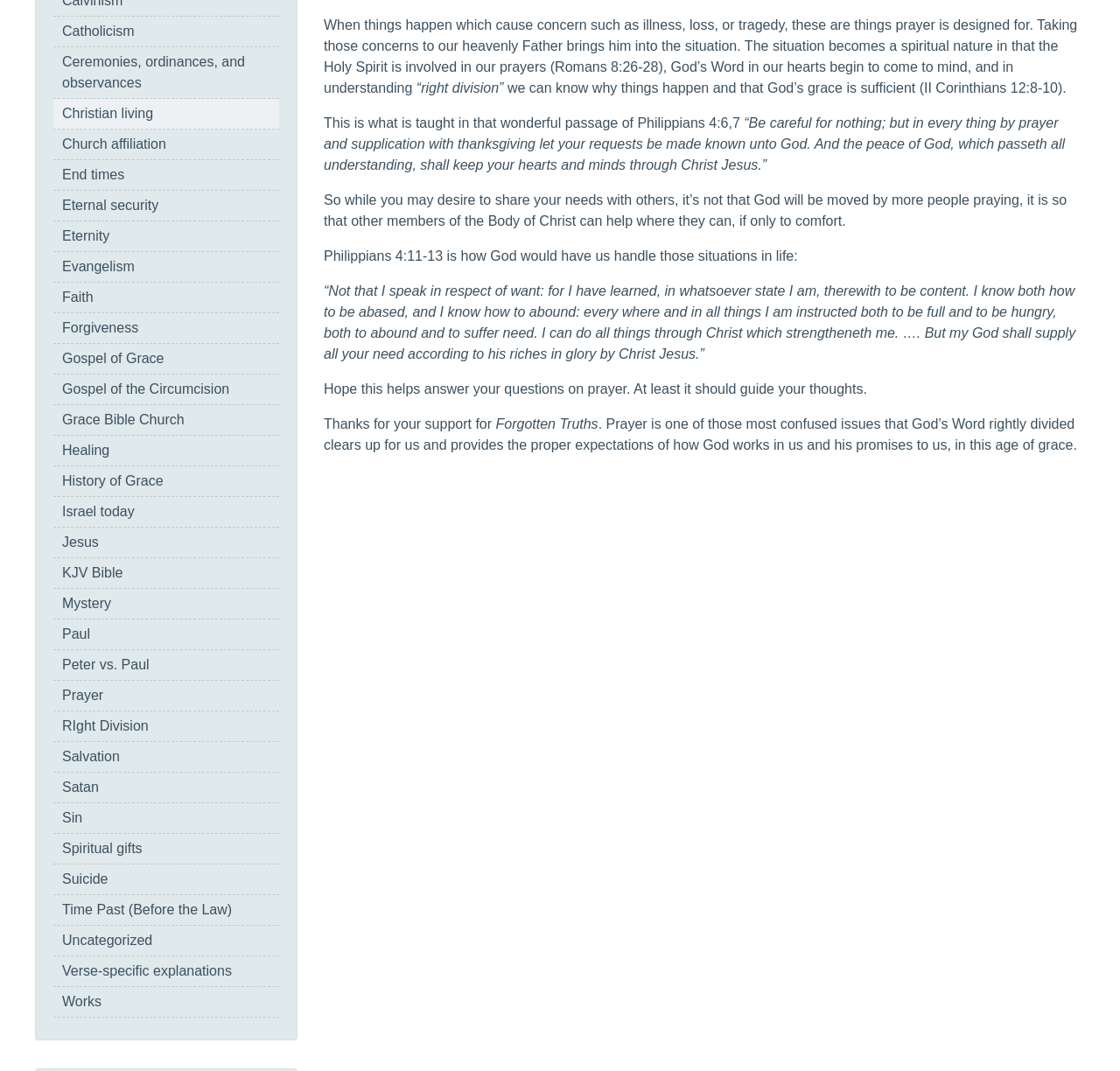Find the bounding box coordinates of the element to click in order to complete the given instruction: "Click on the 'Eternal security' link."

[0.055, 0.185, 0.142, 0.199]